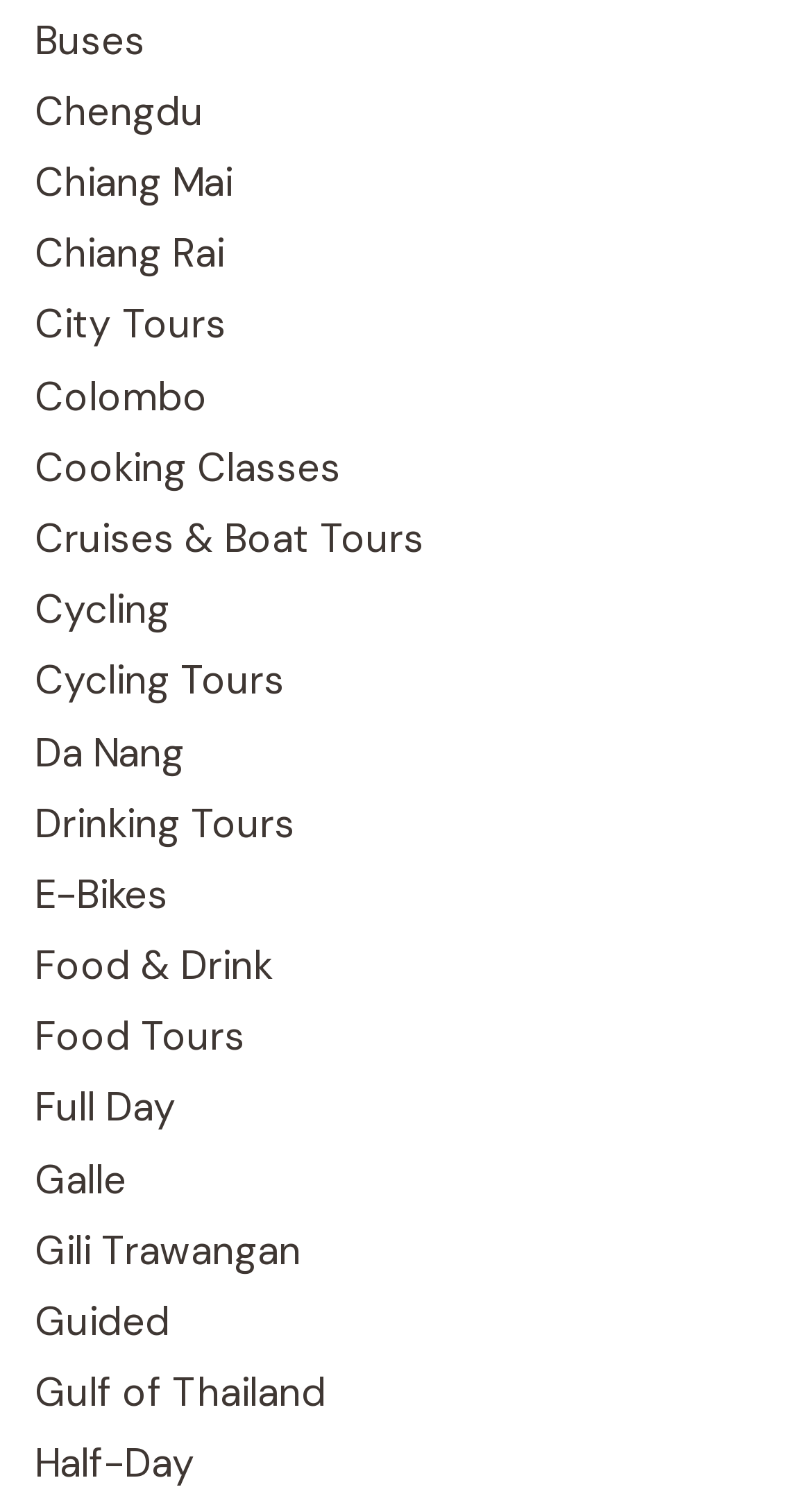What mode of transportation is used in some tours?
Use the information from the image to give a detailed answer to the question.

The webpage provides a link to E-Bikes, indicating that some tours offered by the website may use electric bicycles as a mode of transportation. This information can be useful for users with specific preferences or requirements.